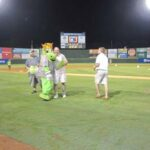Give a thorough caption of the image, focusing on all visible elements.

The image captures a lively moment at a baseball field during an evening event. In the foreground, a whimsical green mascot, dressed in a playful costume, interacts with attendees, evoking a sense of fun and excitement. Two men, casually dressed in light-colored outfits, are seen engaging with the mascot, while another figure can be spotted in the background, adding to the atmosphere of camaraderie. Bright stadium lights illuminate the scene, casting a cheerful glow over the field, which is adorned with various banners and advertisements. This snapshot likely took place during a community event or promotional night, exemplifying the joyful spirit of sports entertainment.